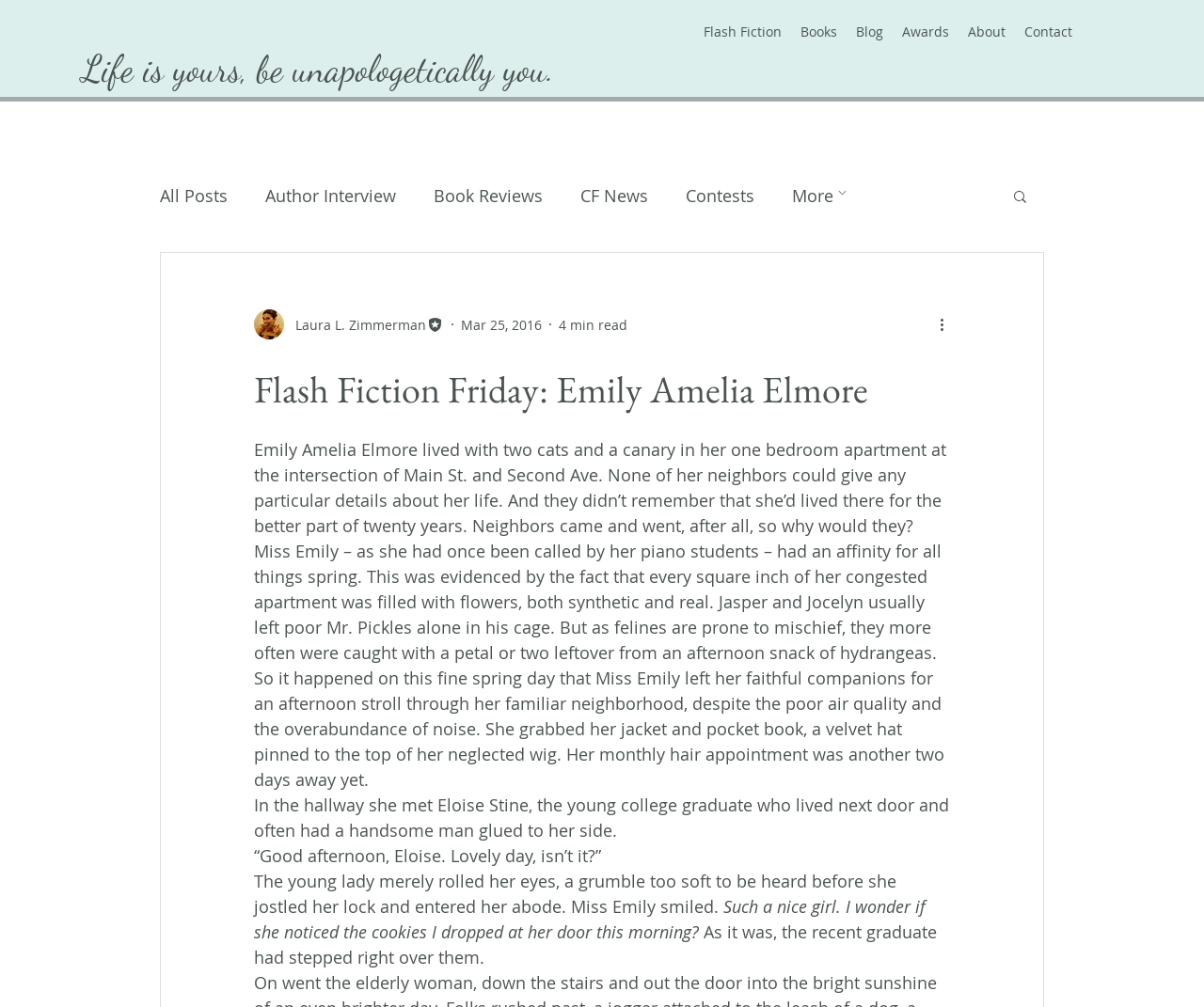Show the bounding box coordinates for the HTML element as described: "aria-label="More actions"".

[0.778, 0.311, 0.797, 0.333]